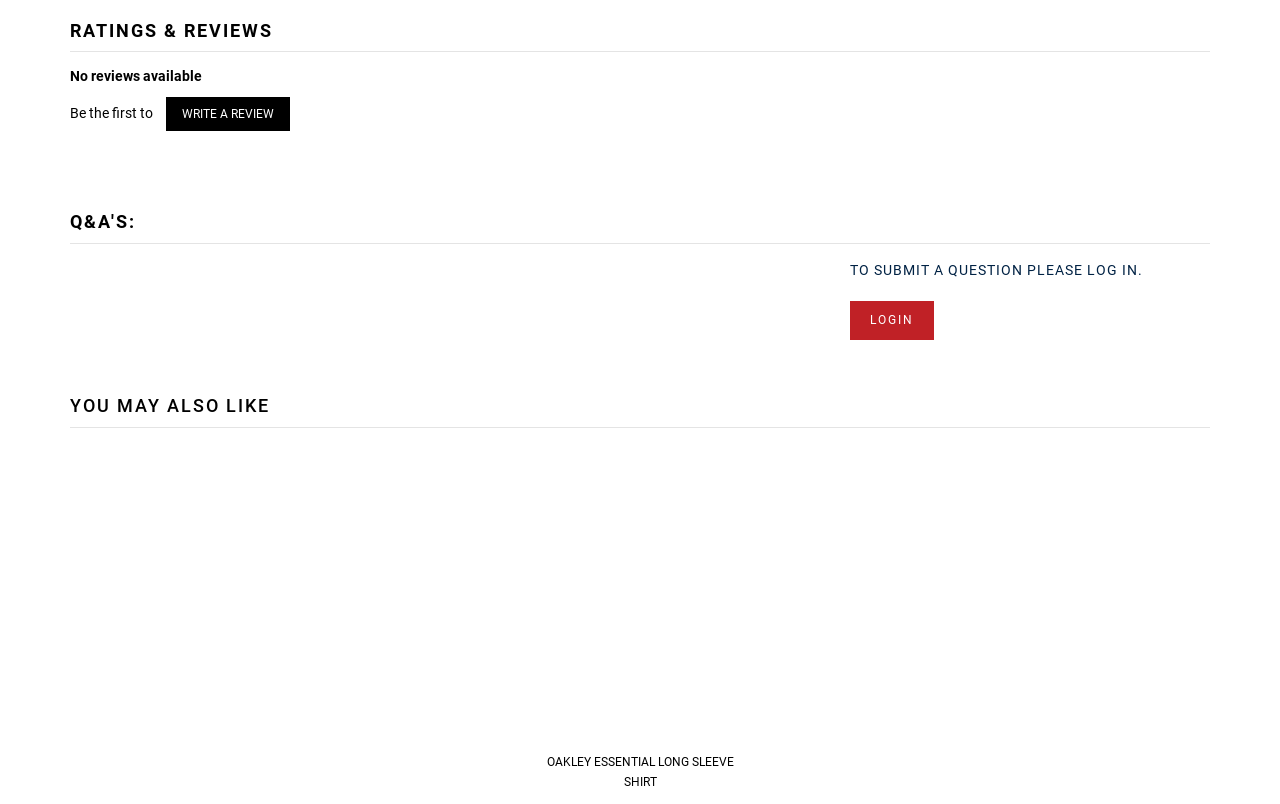How many reviews are available?
Refer to the image and answer the question using a single word or phrase.

None